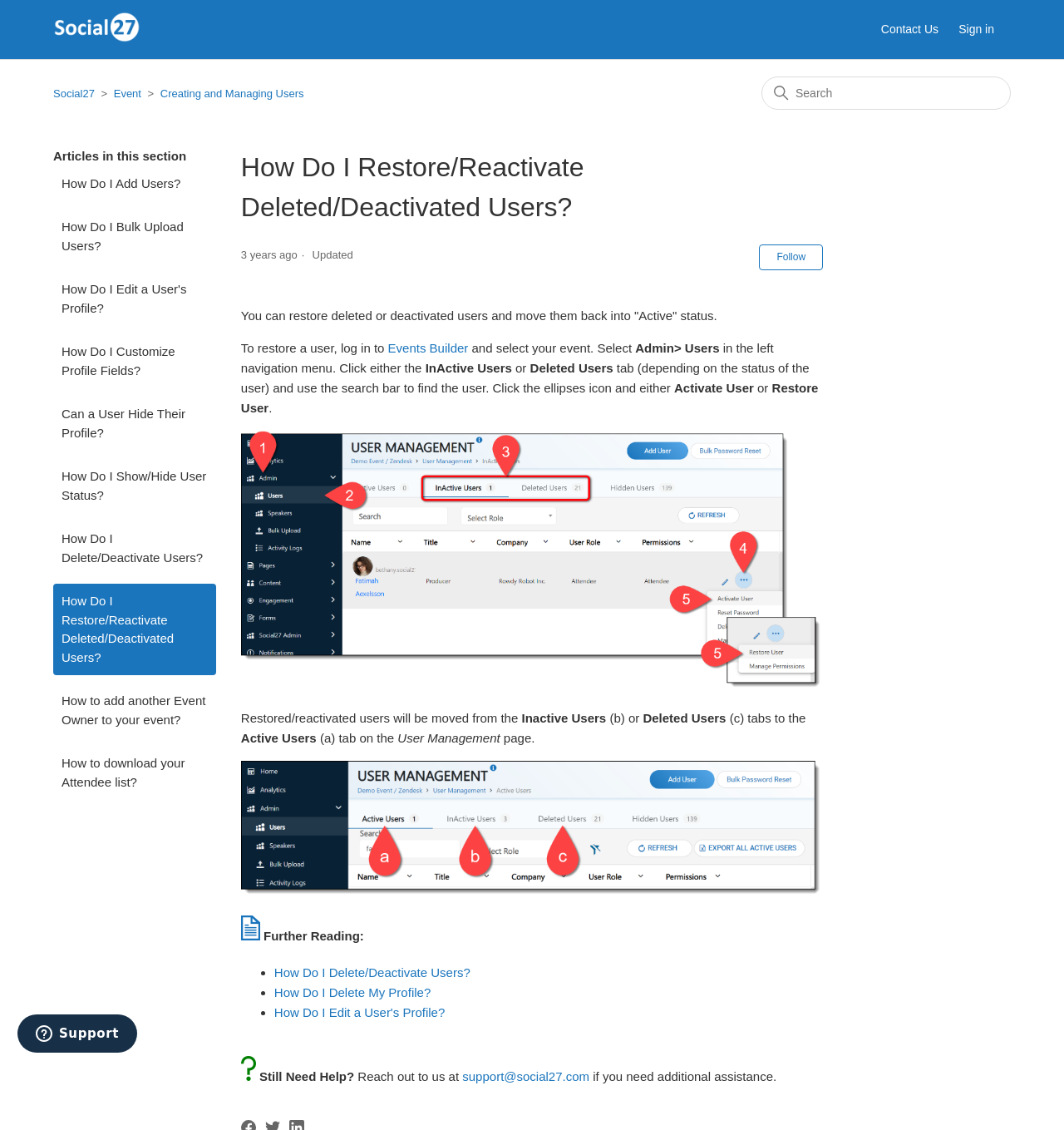Based on the visual content of the image, answer the question thoroughly: What is the purpose of the 'Restore User' button?

The 'Restore User' button is used to restore deleted or deactivated users and move them back into 'Active' status. This can be done by logging in to Events Builder, selecting the event, and then clicking on the 'Admin' > 'Users' tab, where the user can be found in the 'Inactive Users' or 'Deleted Users' tab.